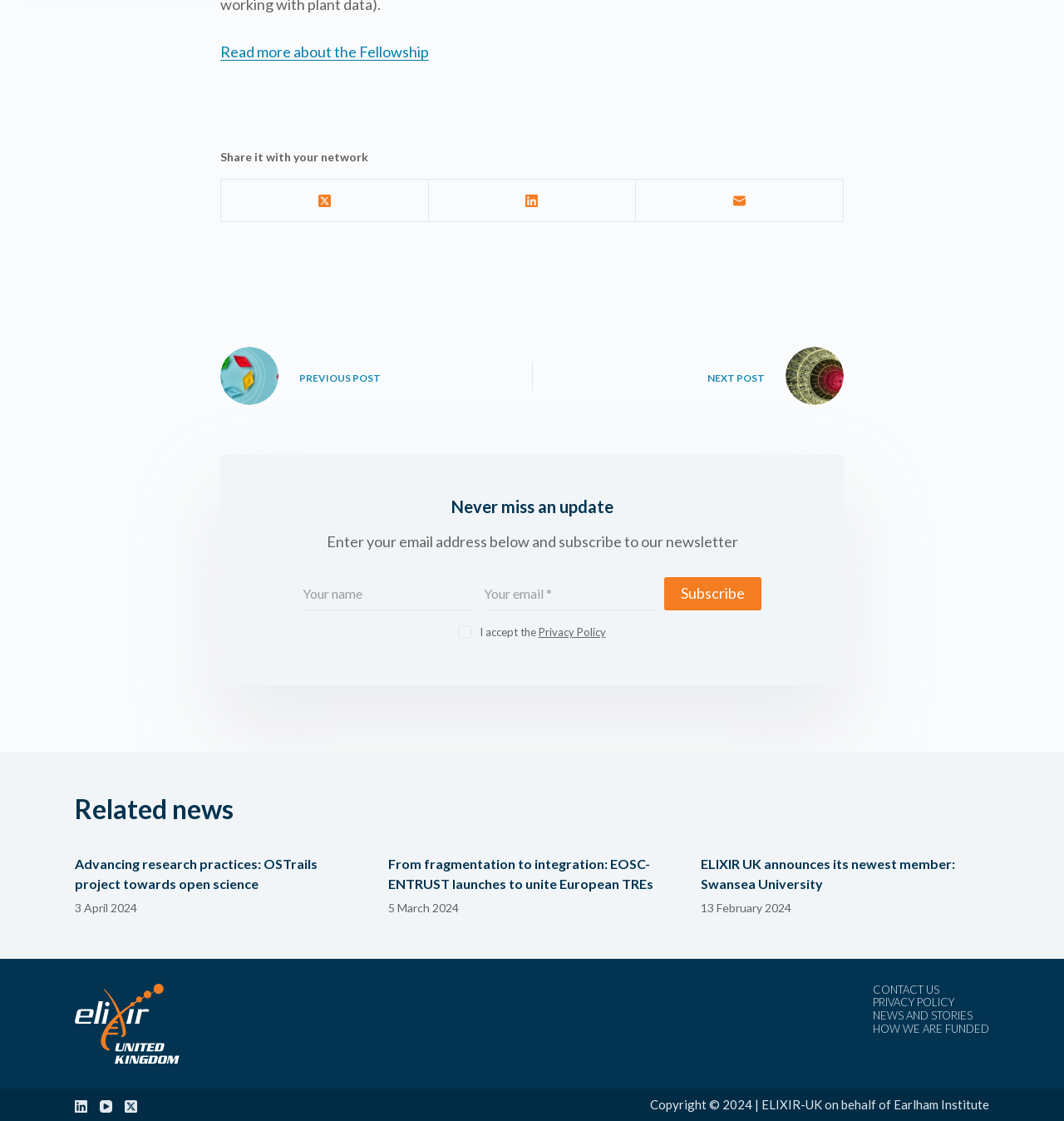Find the bounding box coordinates of the clickable element required to execute the following instruction: "Share on Twitter". Provide the coordinates as four float numbers between 0 and 1, i.e., [left, top, right, bottom].

[0.208, 0.16, 0.403, 0.198]